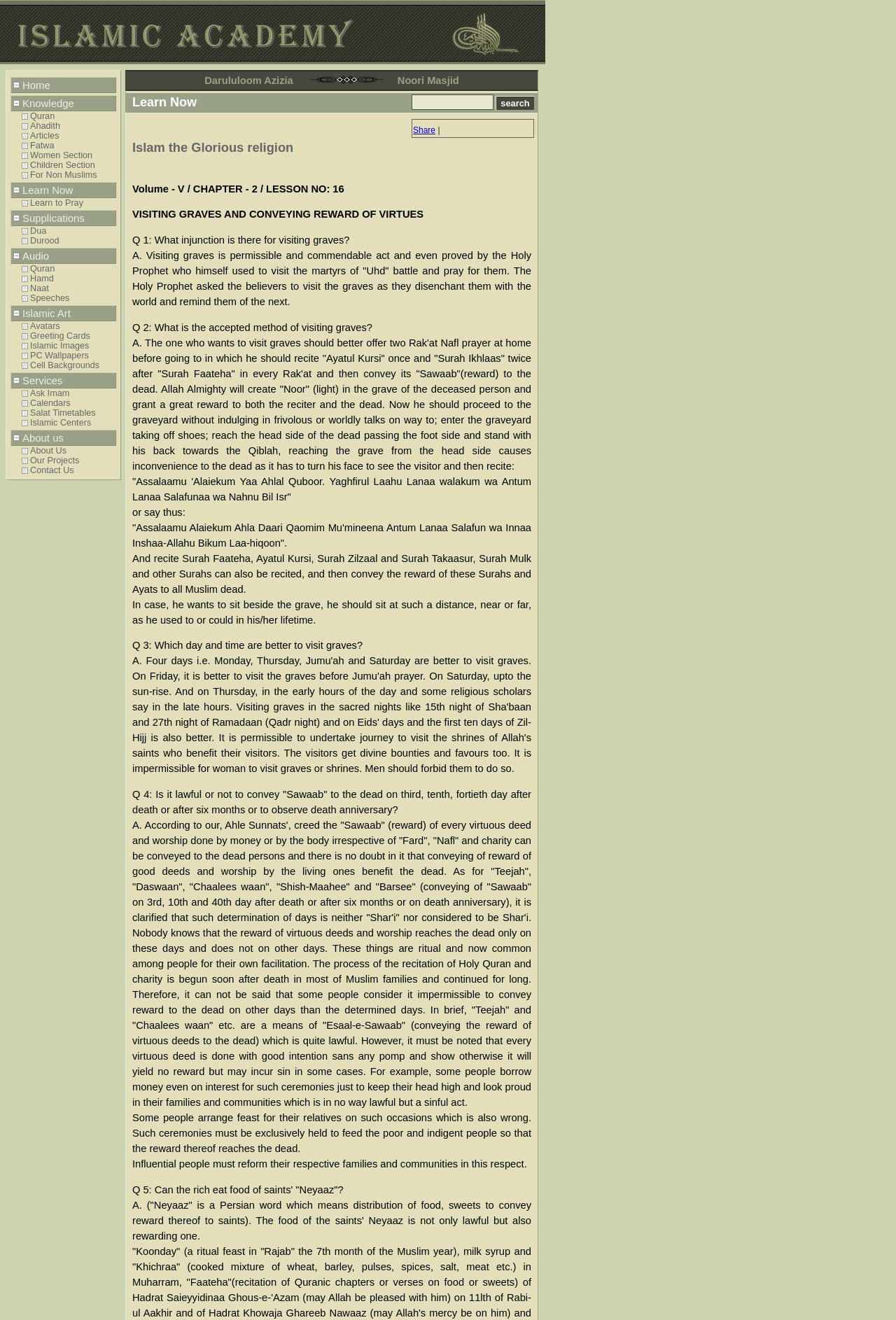Find the bounding box of the UI element described as follows: "Ask Imam".

[0.024, 0.294, 0.13, 0.302]